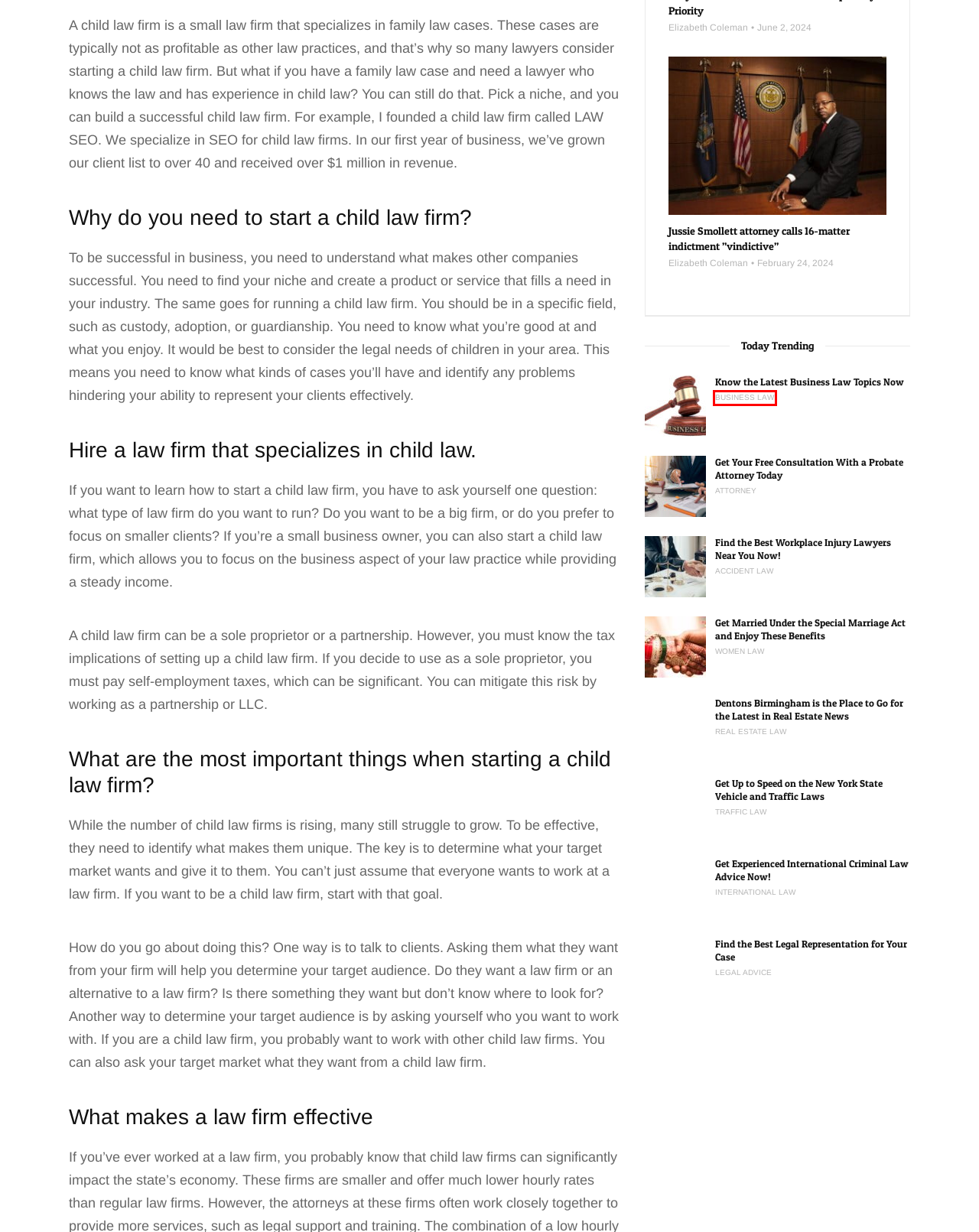Given a webpage screenshot with a red bounding box around a UI element, choose the webpage description that best matches the new webpage after clicking the element within the bounding box. Here are the candidates:
A. After Investing in Client's Business, Law Firm Faces Malpractice Coverage Fight - AdvocatiZe
B. Business Law - AdvocatiZe
C. Get Your Free Consultation With a Probate Attorney Today
D. Get Up to Speed on the New York State Vehicle and Traffic Laws
E. Law Firm Hires Four New Female Attorneys - Law Vize
F. Find the Best Workplace Injury Lawyers Near You Now!
G. Call for Submissions: 2019 Leading Real Estate Law Firms - Law Vize
H. Jussie Smollett attorney calls 16-matter indictment ​"vindictive" - AdvocatiZe

B